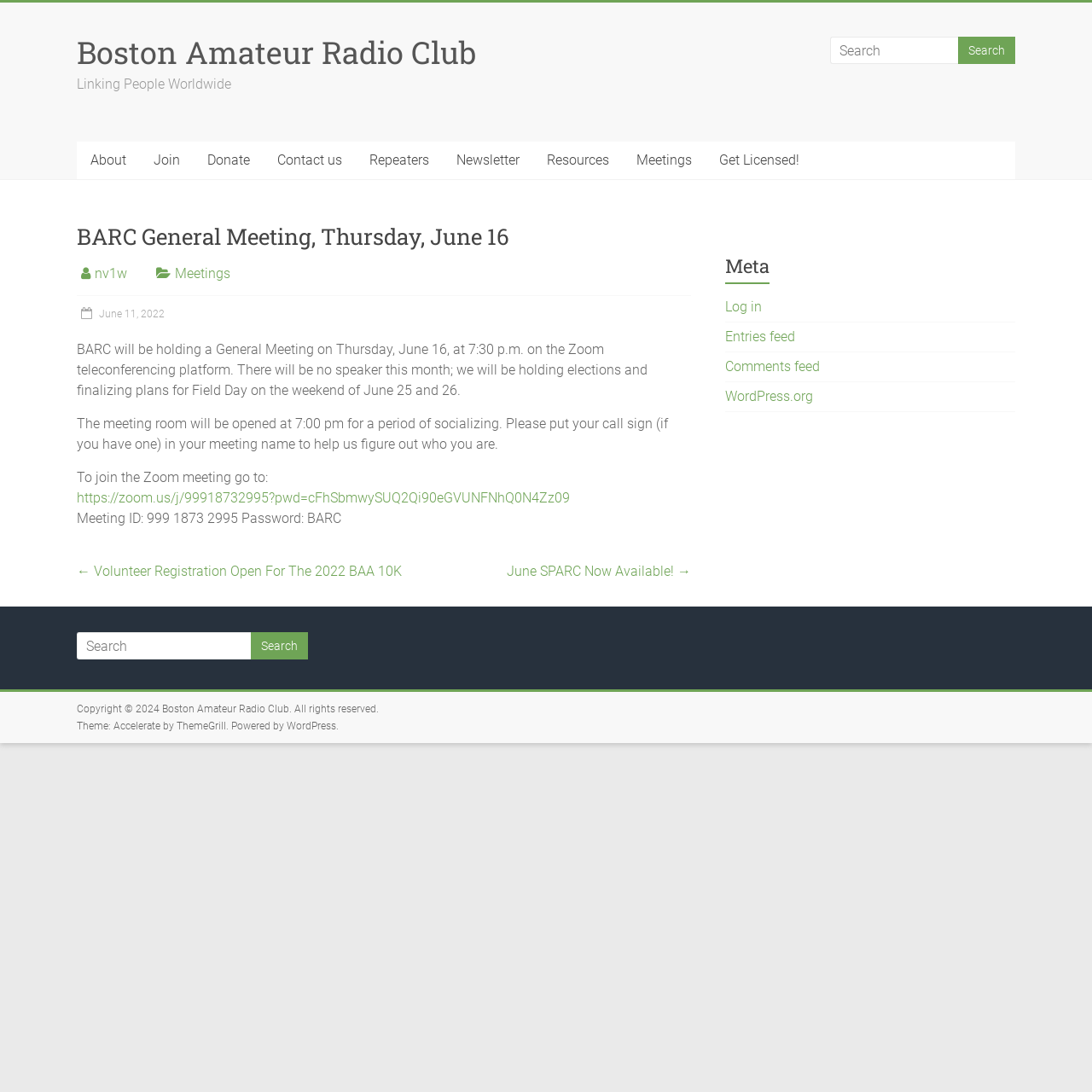Please give the bounding box coordinates of the area that should be clicked to fulfill the following instruction: "Search for something". The coordinates should be in the format of four float numbers from 0 to 1, i.e., [left, top, right, bottom].

[0.76, 0.034, 0.877, 0.059]